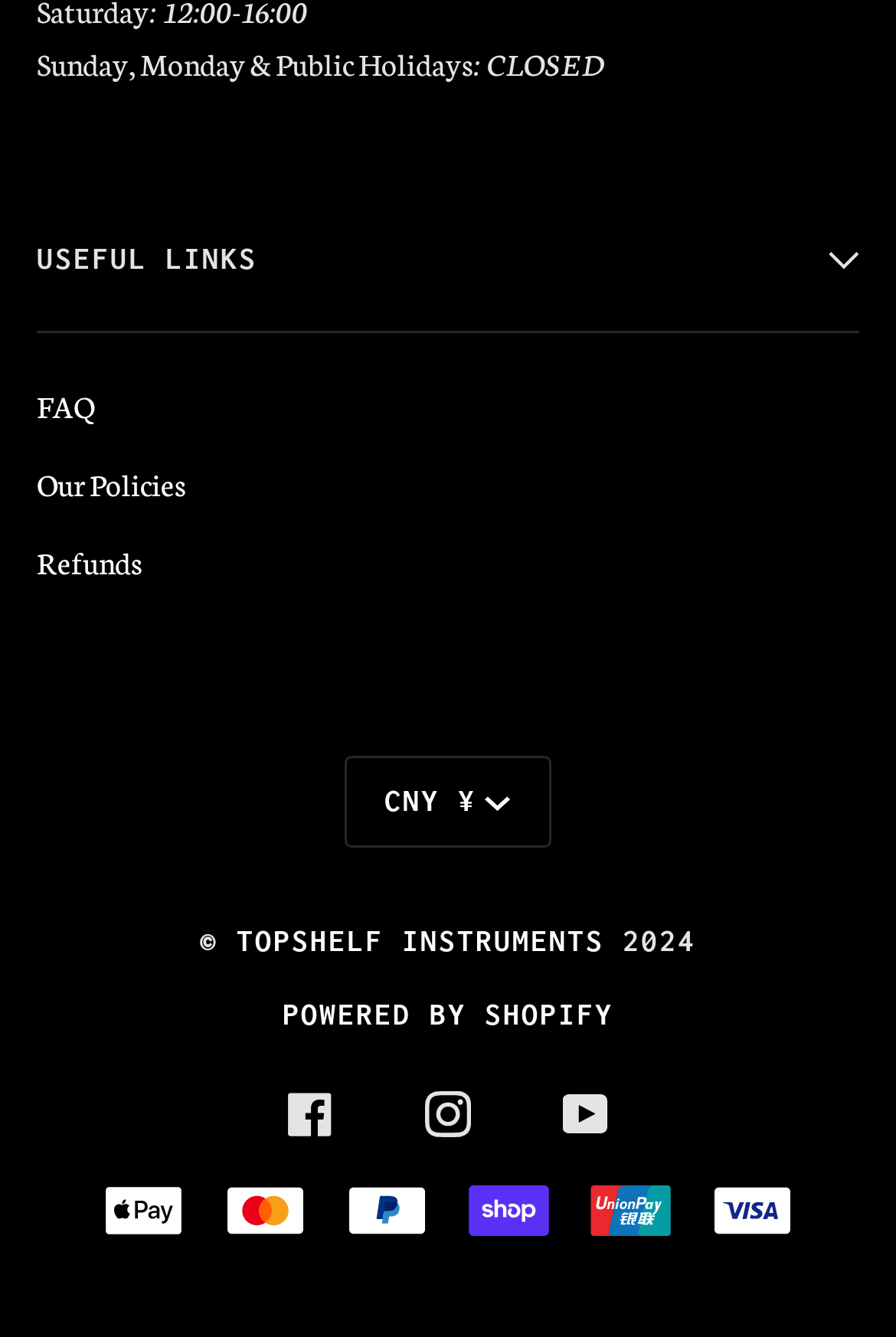Given the following UI element description: "CNY ¥", find the bounding box coordinates in the webpage screenshot.

[0.386, 0.566, 0.614, 0.634]